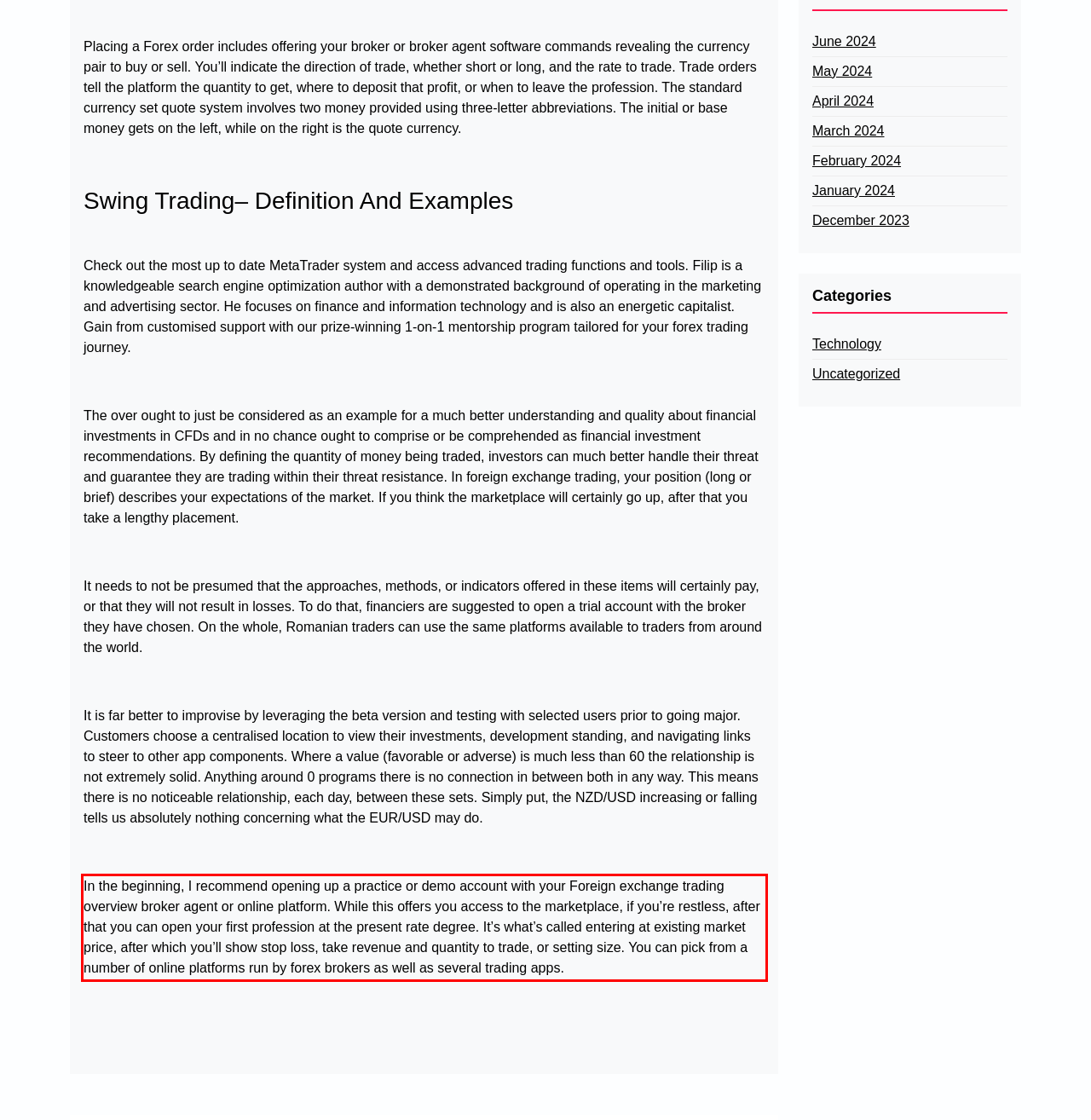You have a screenshot of a webpage where a UI element is enclosed in a red rectangle. Perform OCR to capture the text inside this red rectangle.

In the beginning, I recommend opening up a practice or demo account with your Foreign exchange trading overview broker agent or online platform. While this offers you access to the marketplace, if you’re restless, after that you can open your first profession at the present rate degree. It’s what’s called entering at existing market price, after which you’ll show stop loss, take revenue and quantity to trade, or setting size. You can pick from a number of online platforms run by forex brokers as well as several trading apps.